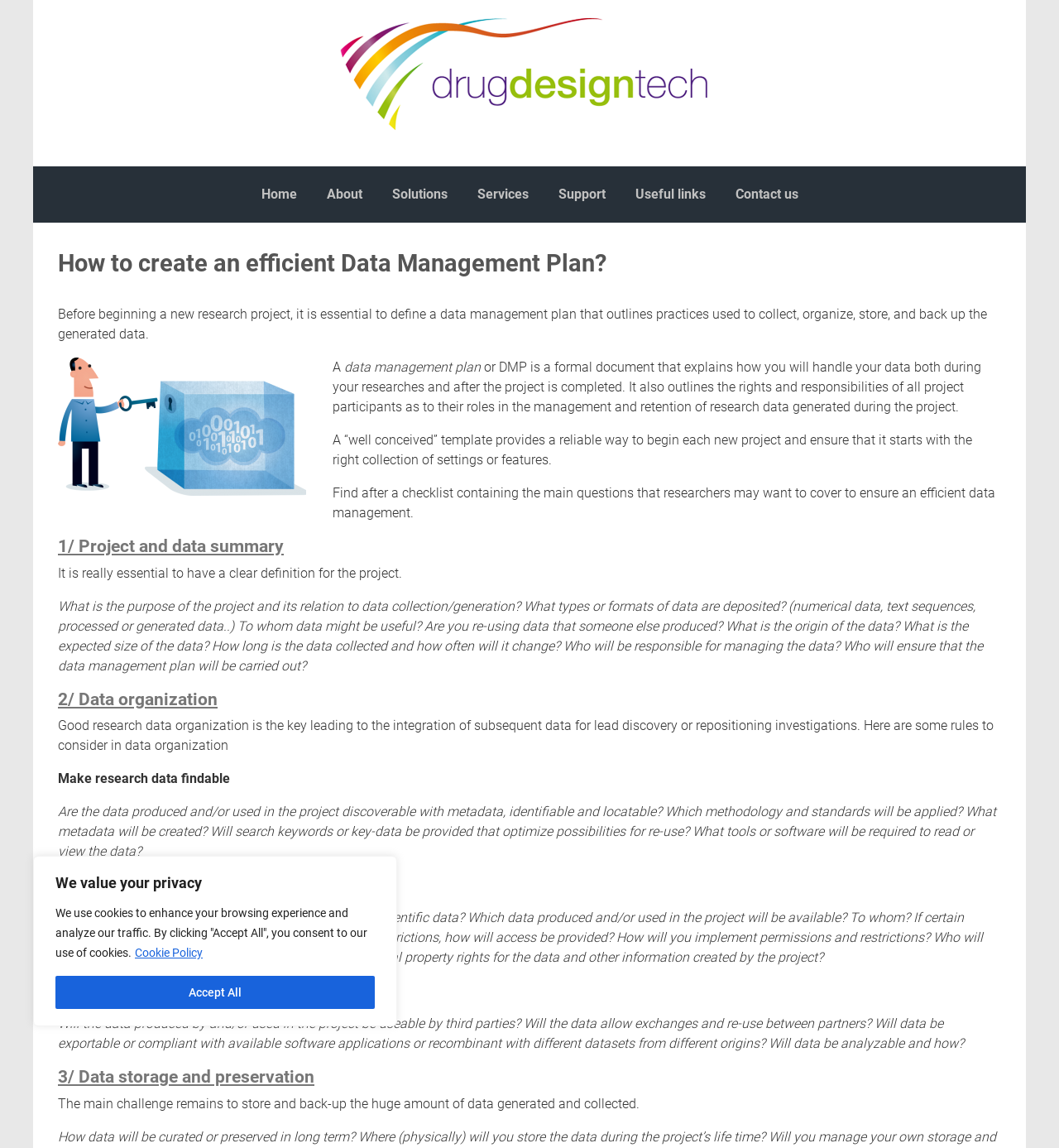Locate the bounding box coordinates of the clickable area needed to fulfill the instruction: "Click the 'Contact us' link".

[0.688, 0.149, 0.76, 0.19]